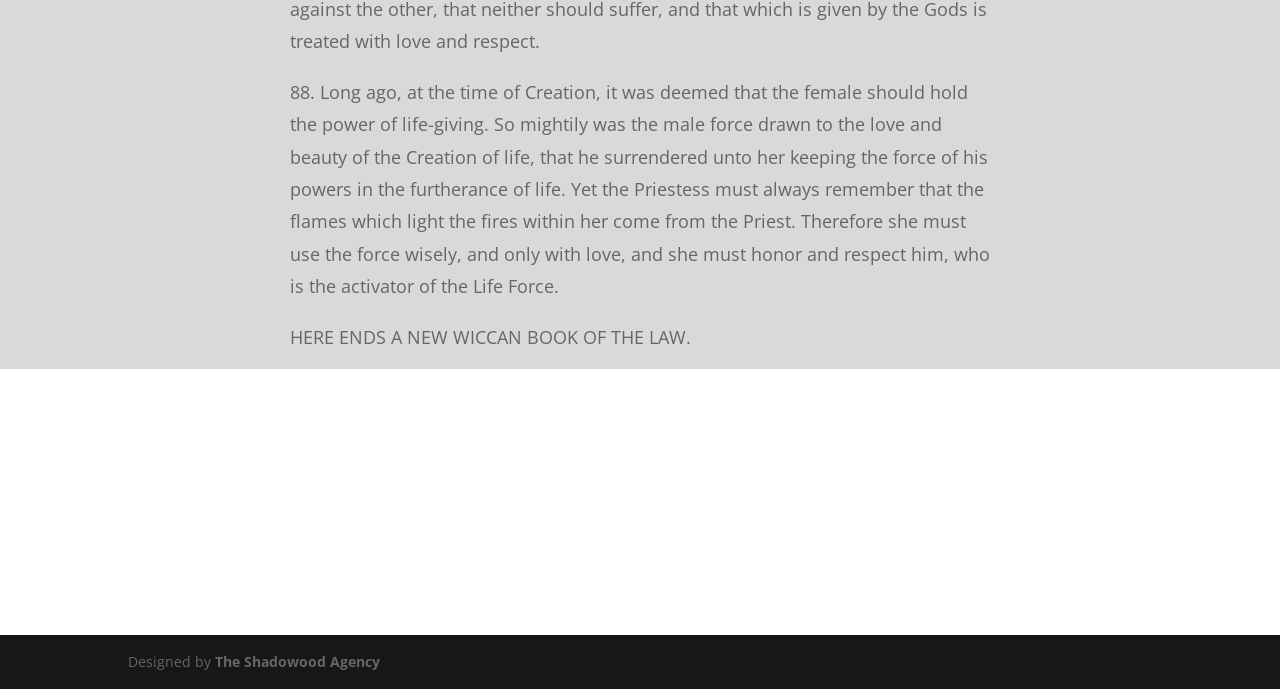Give a short answer to this question using one word or a phrase:
Who designed the webpage?

The Shadowood Agency